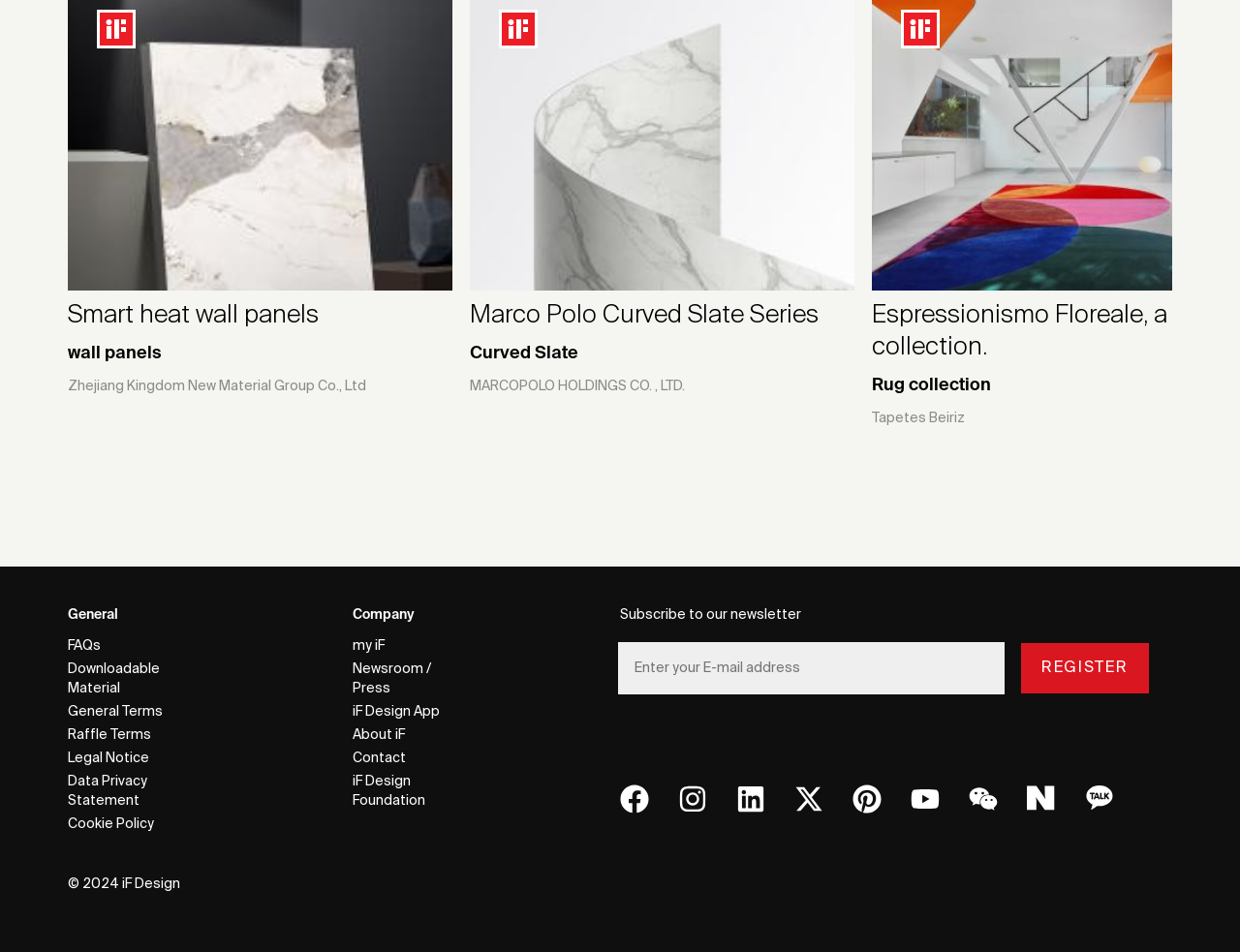Find the bounding box coordinates for the area you need to click to carry out the instruction: "Click on the my iF link". The coordinates should be four float numbers between 0 and 1, indicated as [left, top, right, bottom].

[0.284, 0.666, 0.375, 0.69]